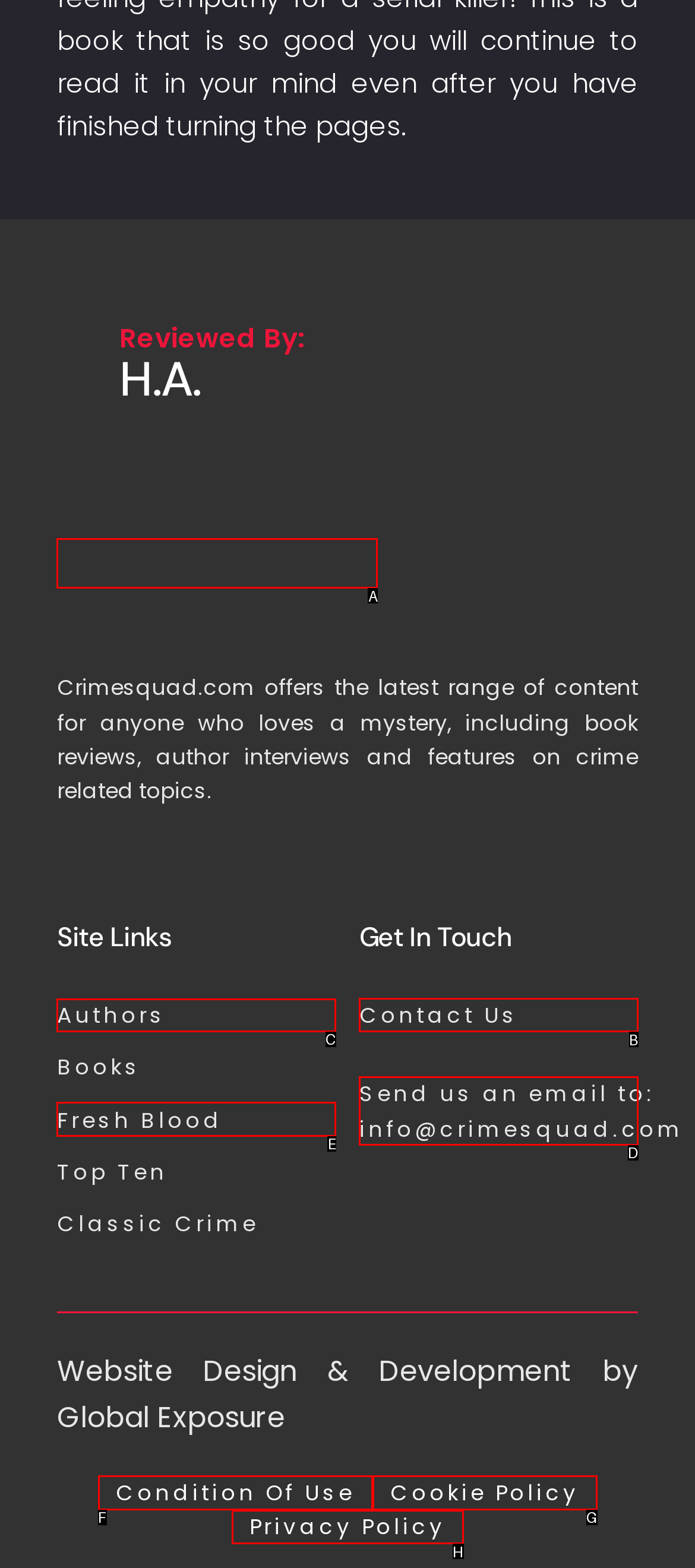Select the letter of the UI element that matches this task: Click on 'Authors'
Provide the answer as the letter of the correct choice.

C